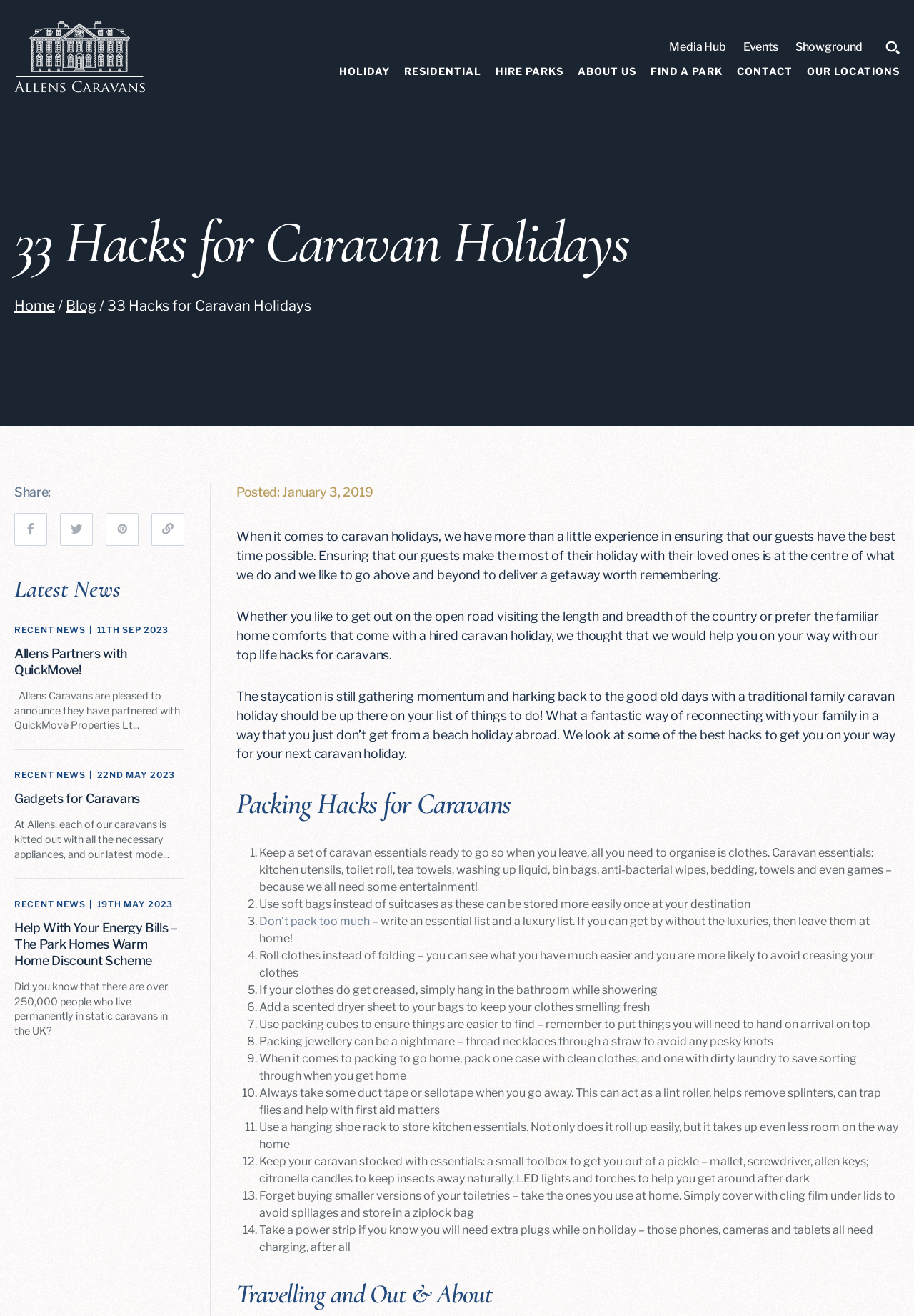Provide a thorough summary of the webpage.

This webpage is about caravan holidays and provides expert tips and hacks for making the most of your caravan adventure. At the top of the page, there is a logo and a navigation menu with links to "Media Hub", "Events", "Showground", and other sections. Below the navigation menu, there is a heading that reads "33 Hacks for Caravan Holidays" and a brief introduction to the article.

The article is divided into two main sections: "Packing Hacks for Caravans" and "Travelling and Out & About". The "Packing Hacks for Caravans" section provides 14 tips for packing efficiently, including keeping a set of caravan essentials ready to go, using soft bags instead of suitcases, and rolling clothes instead of folding them. Each tip is numbered and accompanied by a brief description.

Below the "Packing Hacks for Caravans" section, there is a section titled "Travelling and Out & About" which appears to be a heading for a new section, but there is no content below it.

On the right-hand side of the page, there is a sidebar with links to recent news articles, including "Allens Partners with QuickMove!", "Gadgets for Caravans", and "Help With Your Energy Bills – The Park Homes Warm Home Discount Scheme". Each news article has a brief summary and a link to read more.

At the bottom of the page, there is a "Share" button and a link to "Latest News".